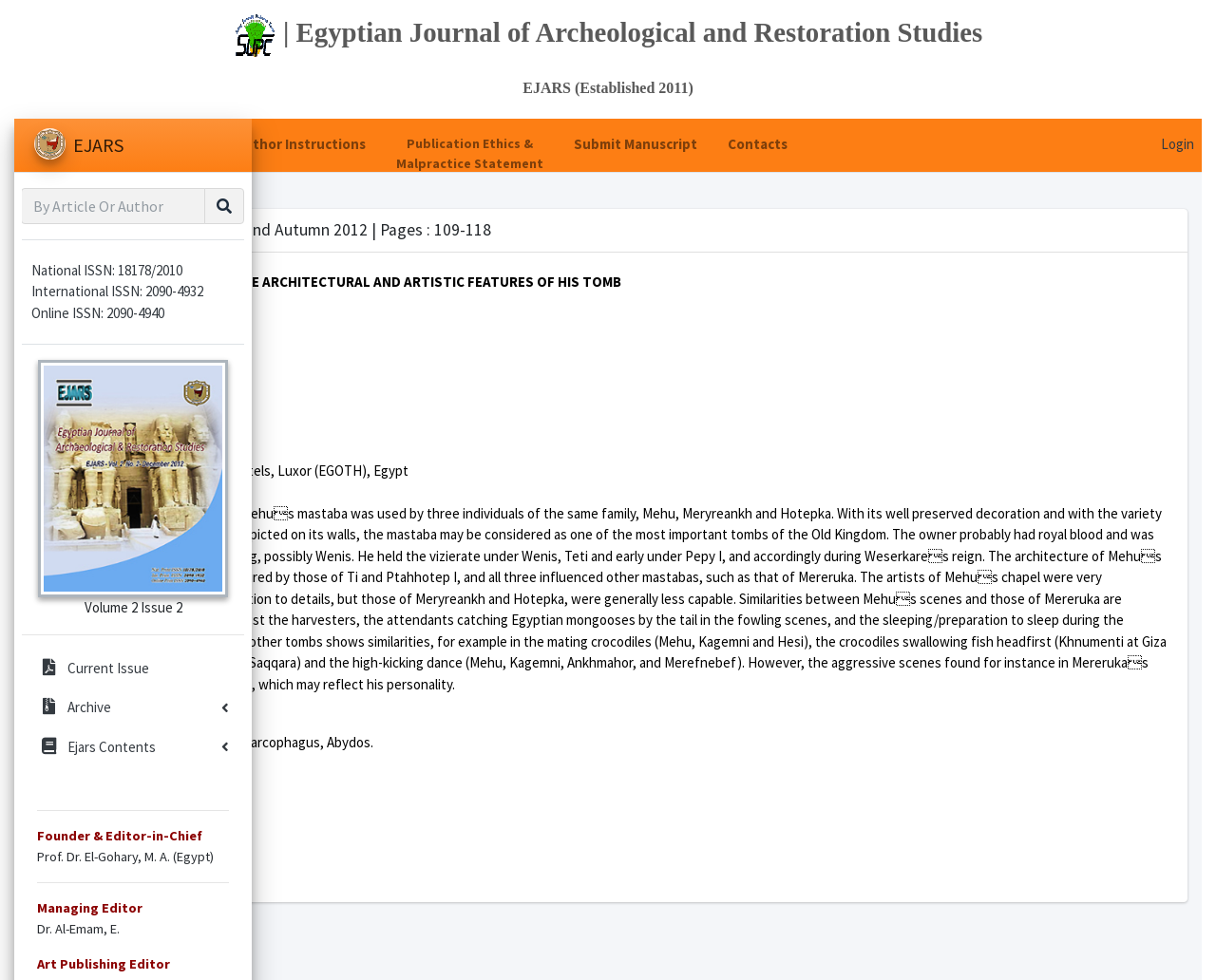Highlight the bounding box coordinates of the element that should be clicked to carry out the following instruction: "learn about Get Booked 101". The coordinates must be given as four float numbers ranging from 0 to 1, i.e., [left, top, right, bottom].

None